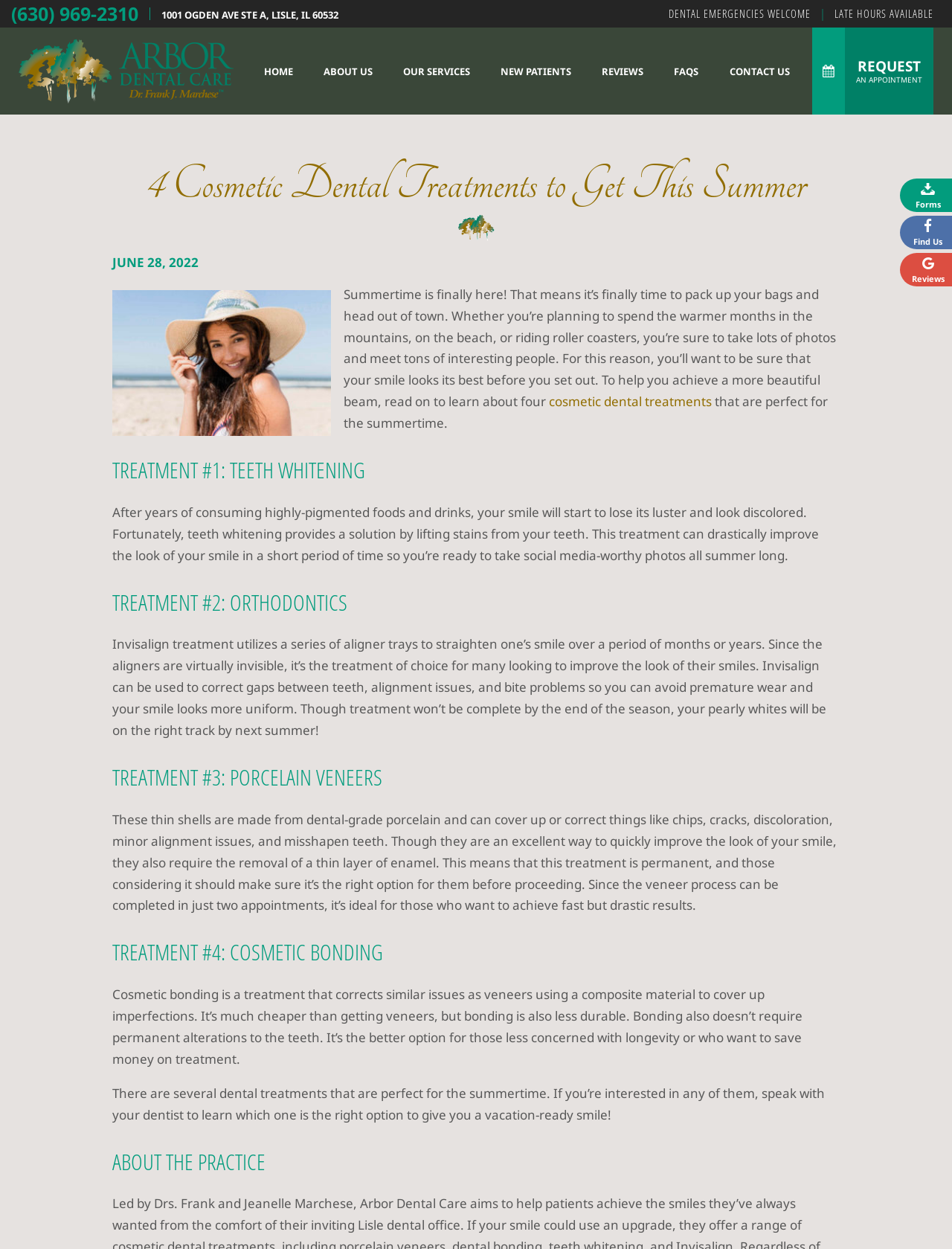Locate the bounding box coordinates of the clickable element to fulfill the following instruction: "Click the 'Forms' link". Provide the coordinates as four float numbers between 0 and 1 in the format [left, top, right, bottom].

[0.945, 0.143, 1.0, 0.17]